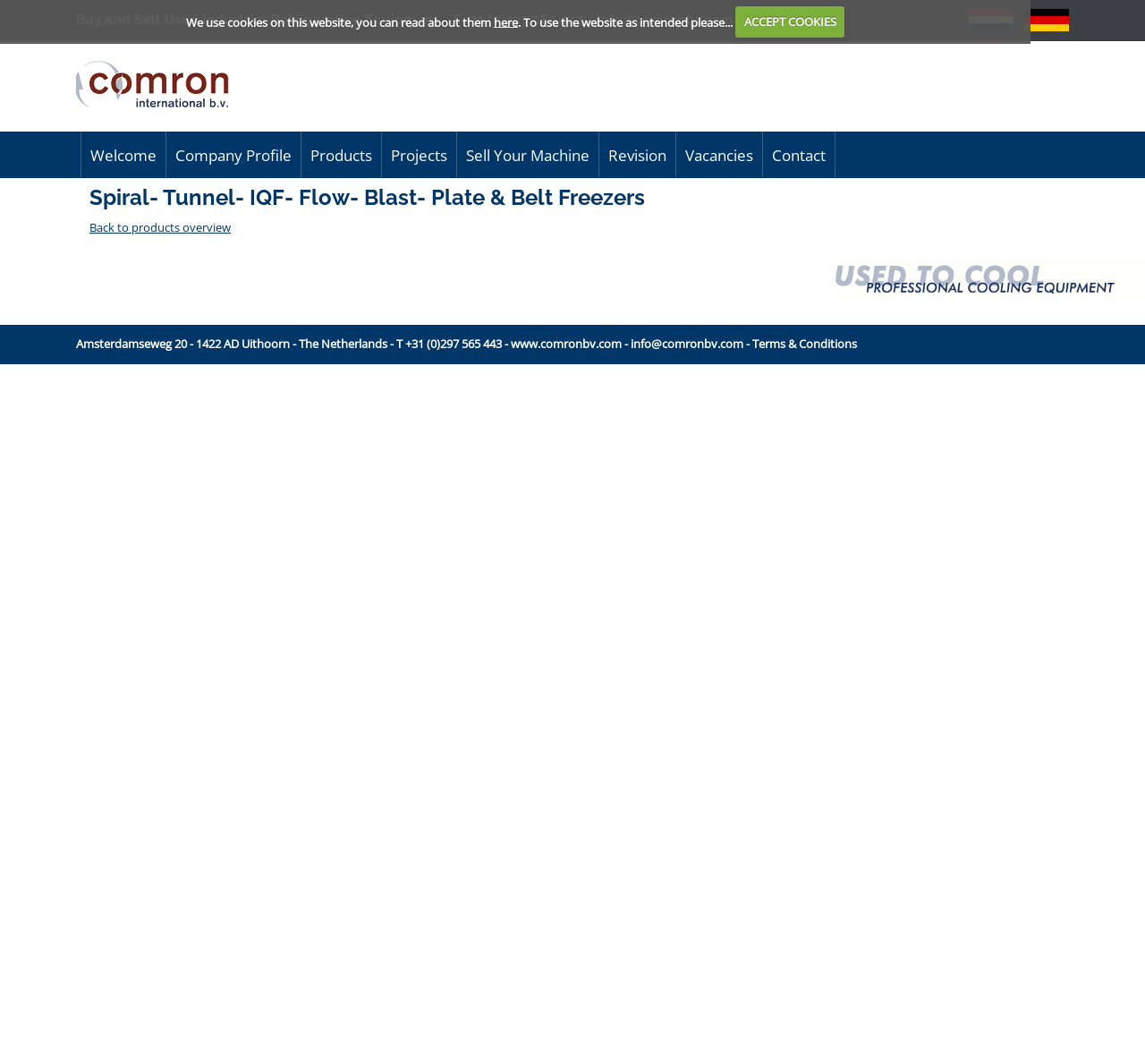Identify the bounding box coordinates of the element to click to follow this instruction: 'Check company profile'. Ensure the coordinates are four float values between 0 and 1, provided as [left, top, right, bottom].

[0.145, 0.123, 0.262, 0.167]